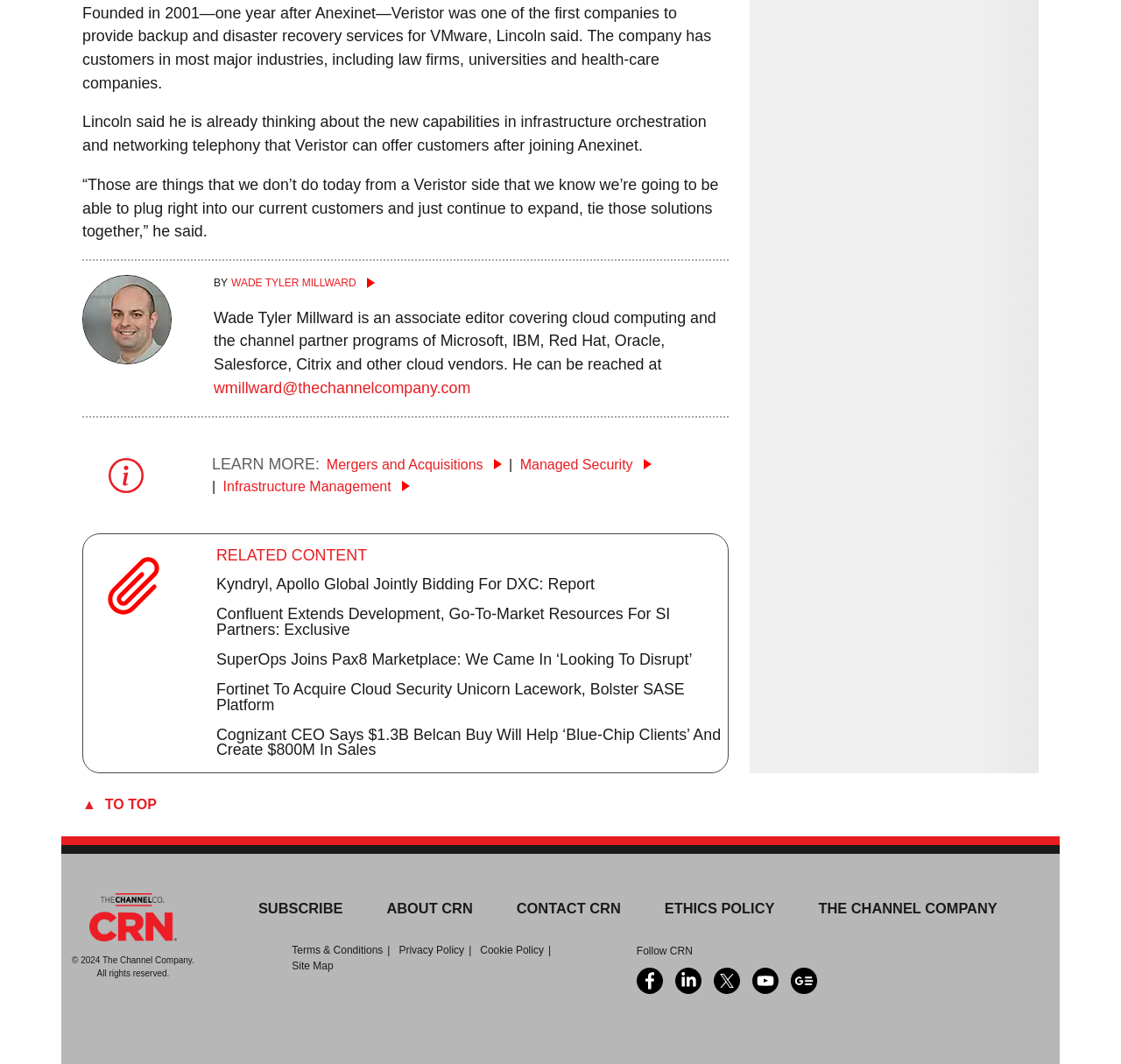Locate the bounding box coordinates of the item that should be clicked to fulfill the instruction: "Read article by Wade Tyler Millward".

[0.073, 0.329, 0.153, 0.346]